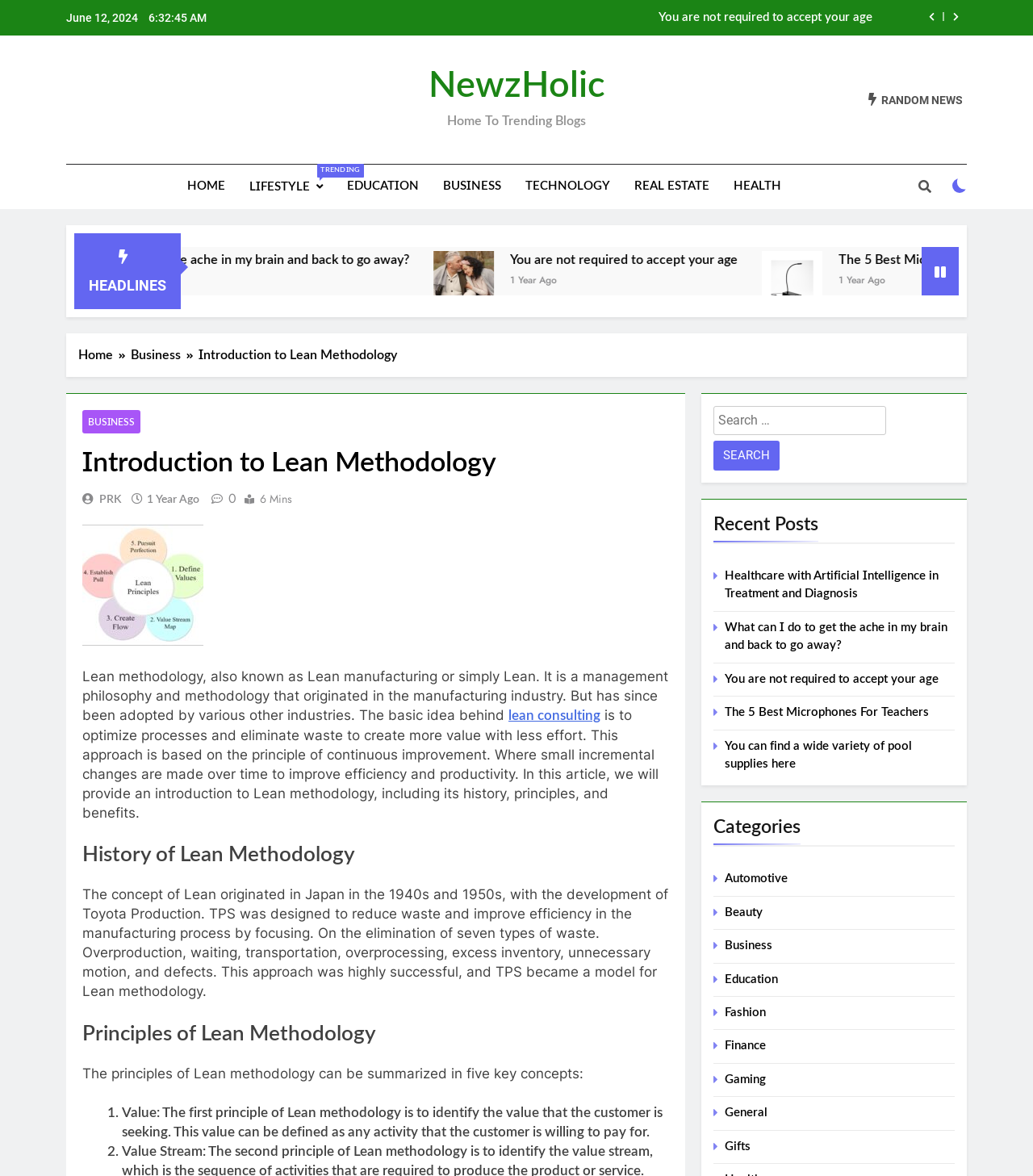Locate the bounding box coordinates of the clickable area to execute the instruction: "Click the 'HOME' link". Provide the coordinates as four float numbers between 0 and 1, represented as [left, top, right, bottom].

[0.17, 0.14, 0.23, 0.177]